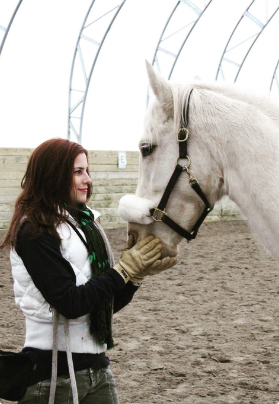Offer a detailed caption for the image presented.

In a serene indoor equestrian setting, a woman gently interacts with a white horse, showcasing a bond built on trust and care. The woman, dressed in a white vest over a dark sweater and wearing gloves, leans forward to caress the horse's face with a warm smile. Her long, dark hair cascades softly over her shoulder, contrasting with the horse's pristine coat. The background features a soft, sandy arena enclosed by a structure with arching beams, emphasizing a calm and inviting atmosphere. This image captures the essence of compassion and connection between humans and animals, reflecting a nurturing relationship often fostered through training and understanding in various species.